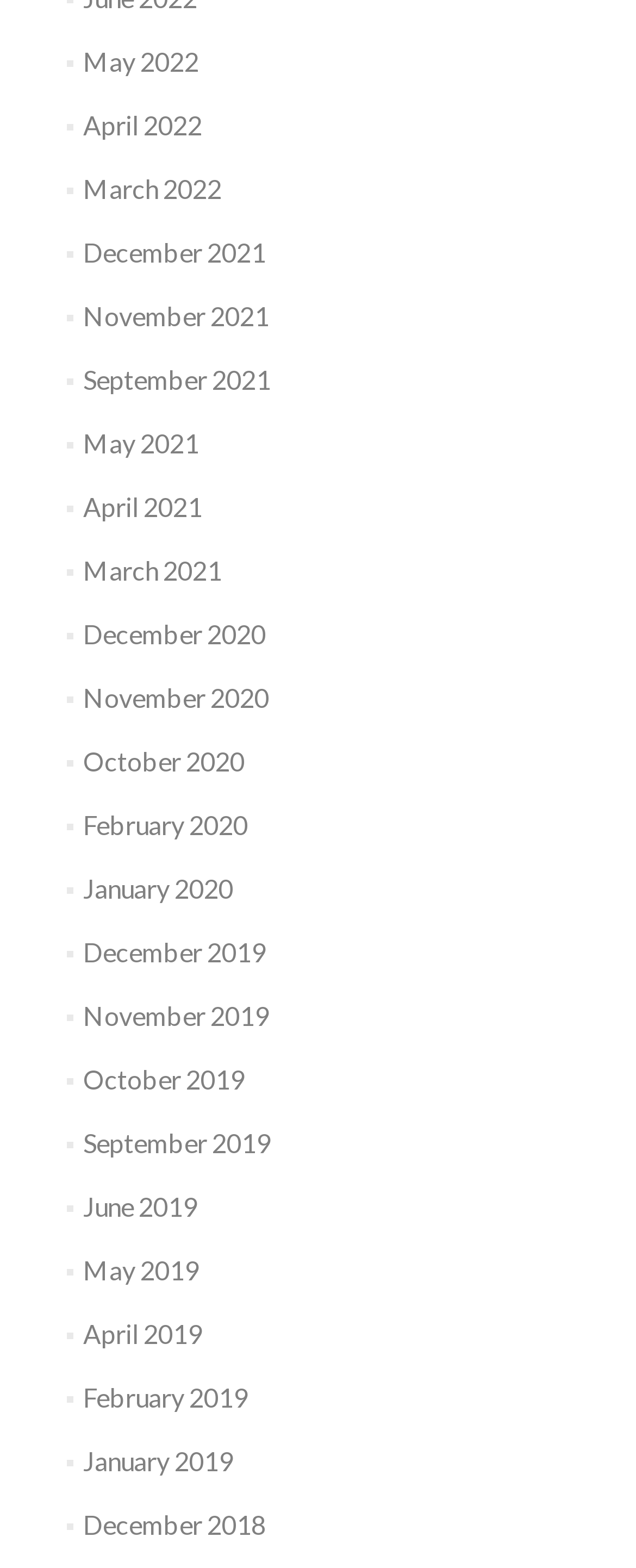Please determine the bounding box coordinates of the element's region to click for the following instruction: "check January 2020".

[0.13, 0.557, 0.366, 0.576]